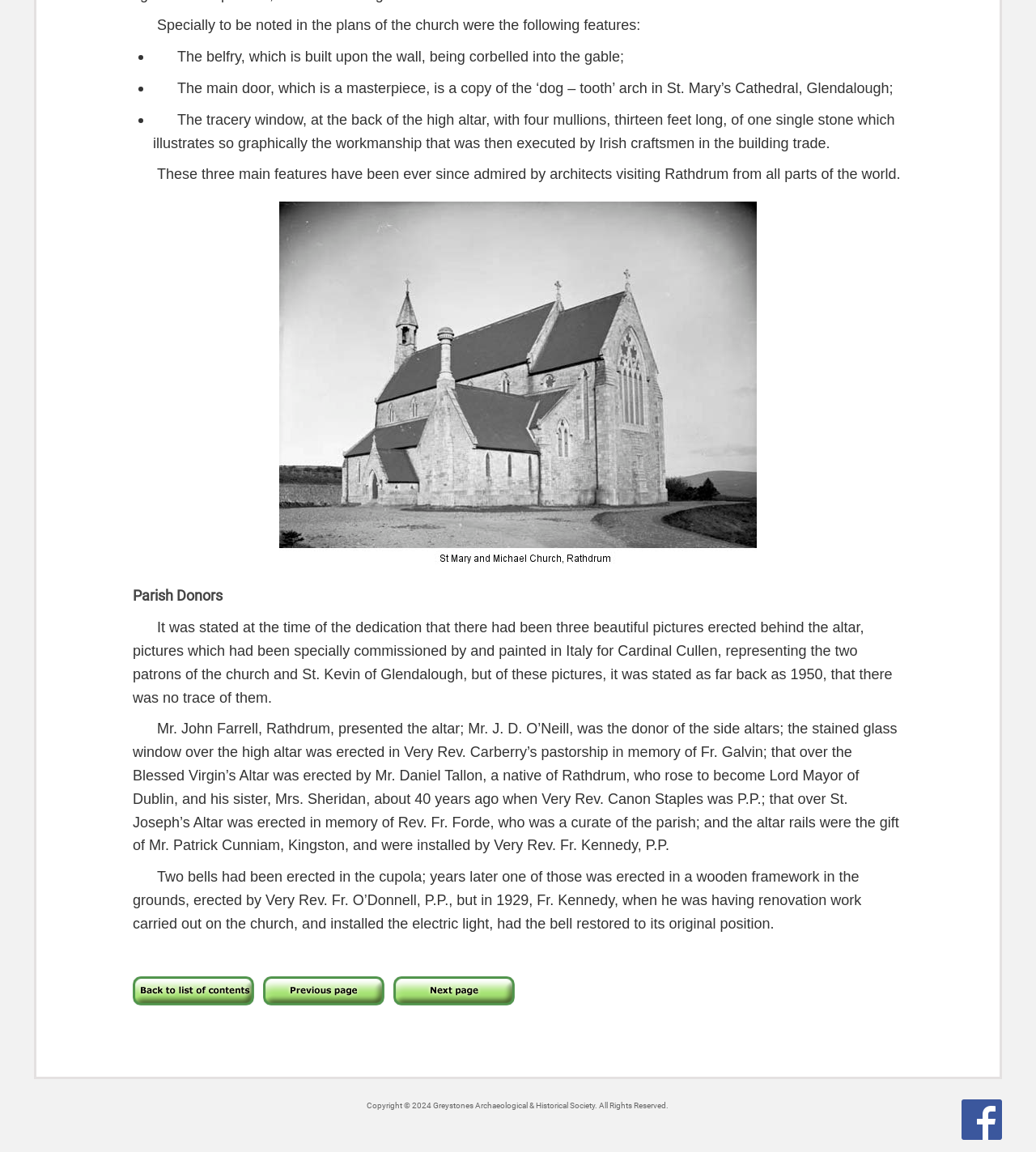What is the main feature of the church's belfry?
Could you answer the question in a detailed manner, providing as much information as possible?

According to the text, the belfry is built upon the wall and is corbelled into the gable, which is one of the specially noted features of the church's plan.